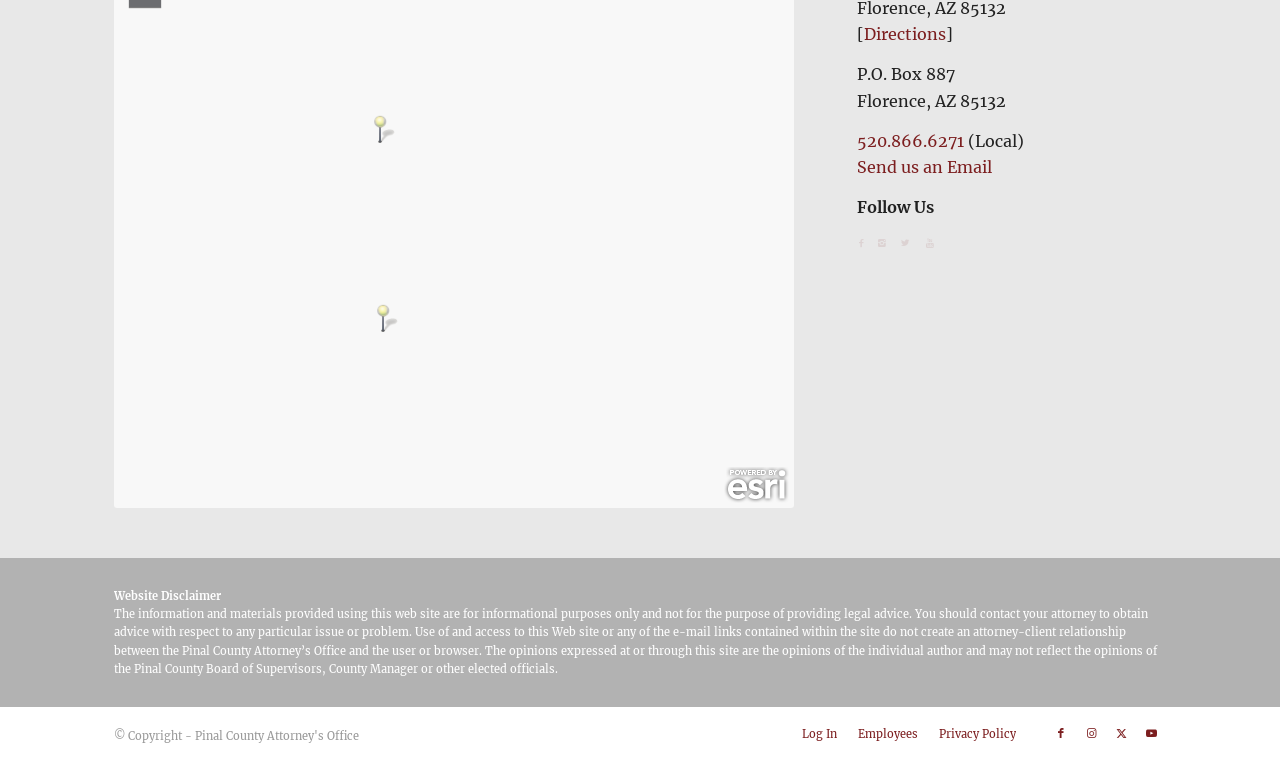Kindly determine the bounding box coordinates for the clickable area to achieve the given instruction: "Log In".

[0.627, 0.951, 0.654, 0.969]